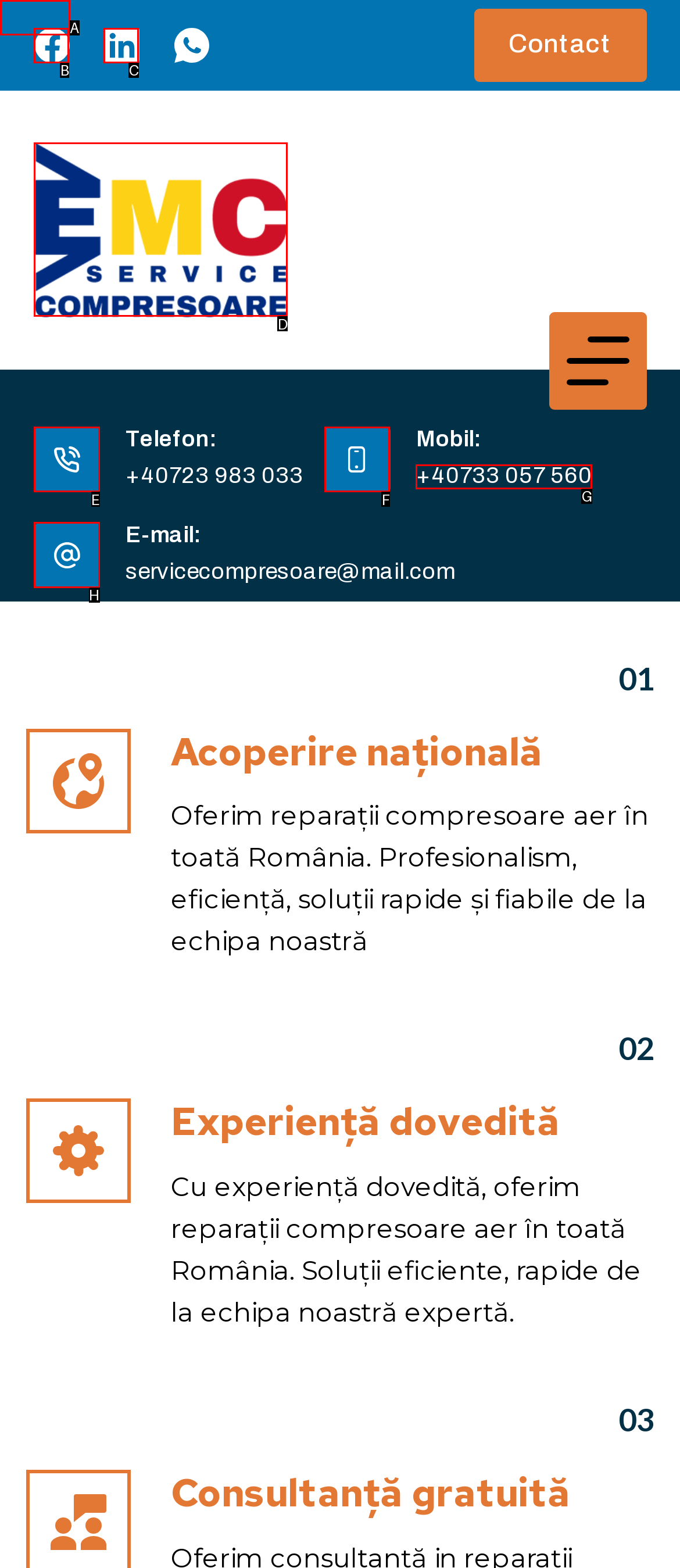Tell me which letter corresponds to the UI element that should be clicked to fulfill this instruction: Open the Emc Service Compresoare page
Answer using the letter of the chosen option directly.

D